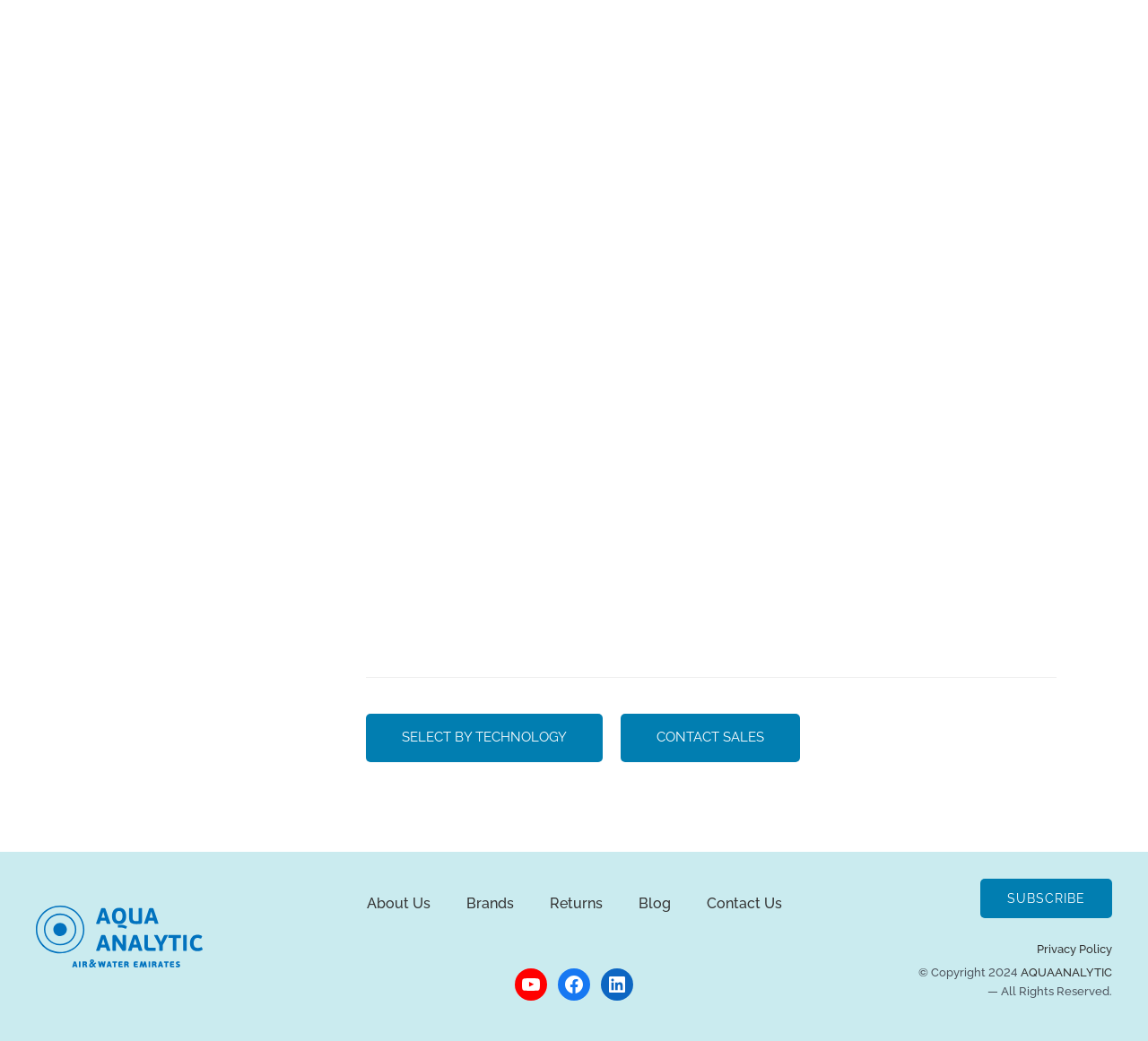Determine the bounding box coordinates of the UI element described below. Use the format (top-left x, top-left y, bottom-right x, bottom-right y) with floating point numbers between 0 and 1: Privacy Policy

[0.903, 0.906, 0.969, 0.919]